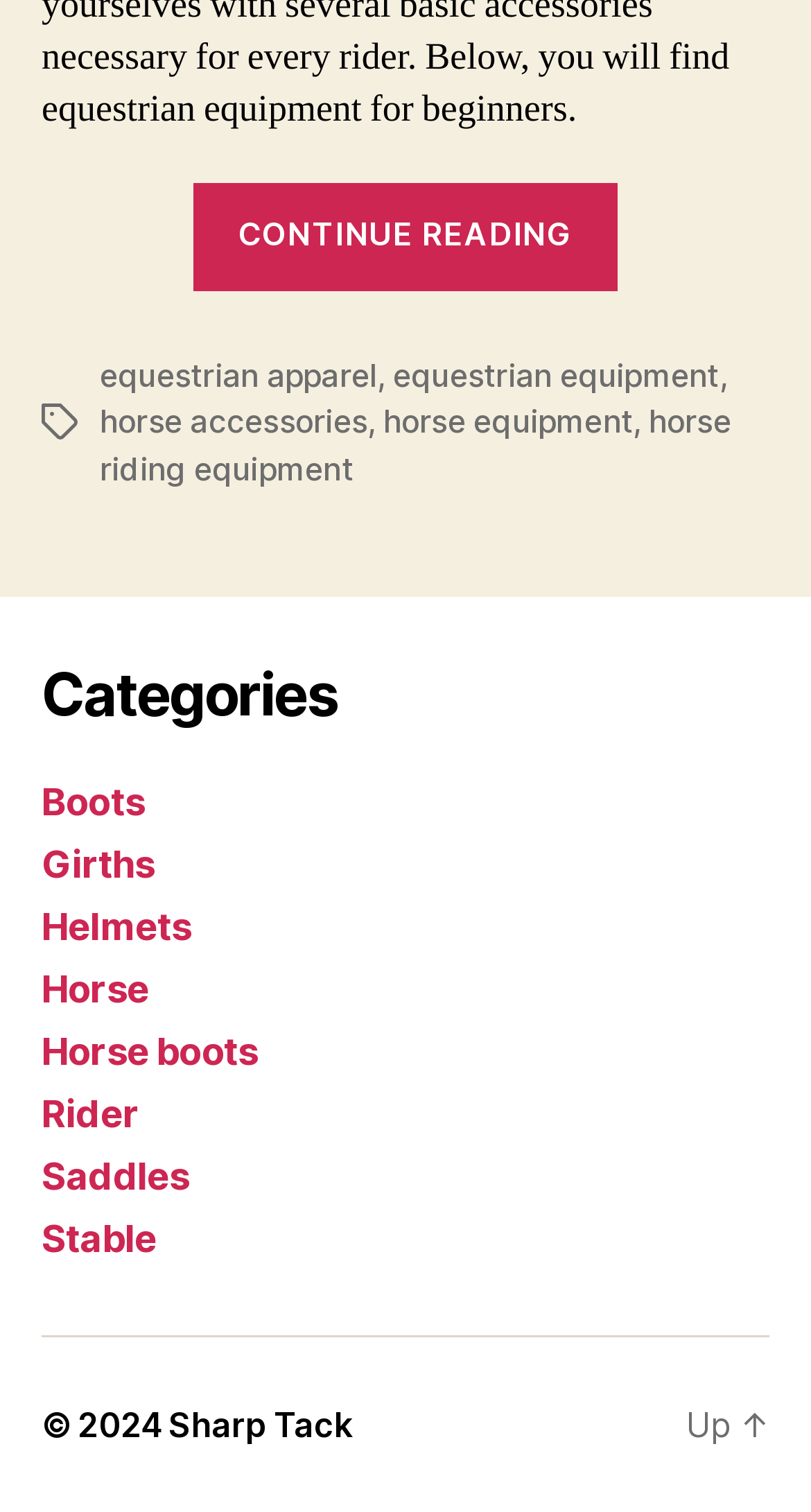How many categories are listed?
Please give a detailed and elaborate answer to the question.

The number of categories can be determined by counting the links under the 'Categories' heading, which are 'Boots', 'Girths', 'Helmets', 'Horse', 'Horse boots', 'Rider', 'Saddles', 'Stable', and 7 more.